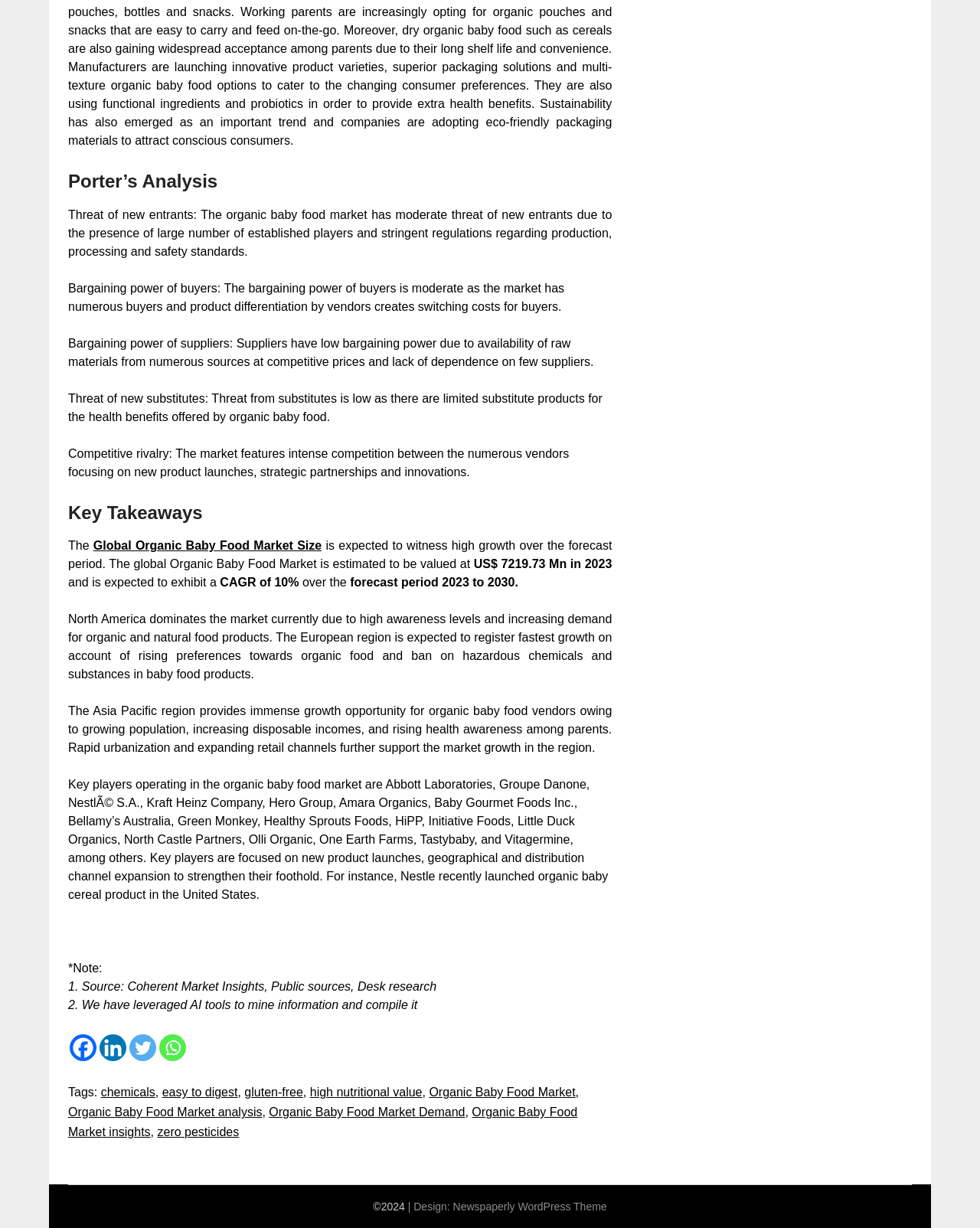Give a one-word or one-phrase response to the question:
Which region is expected to register the fastest growth in the organic baby food market?

European region